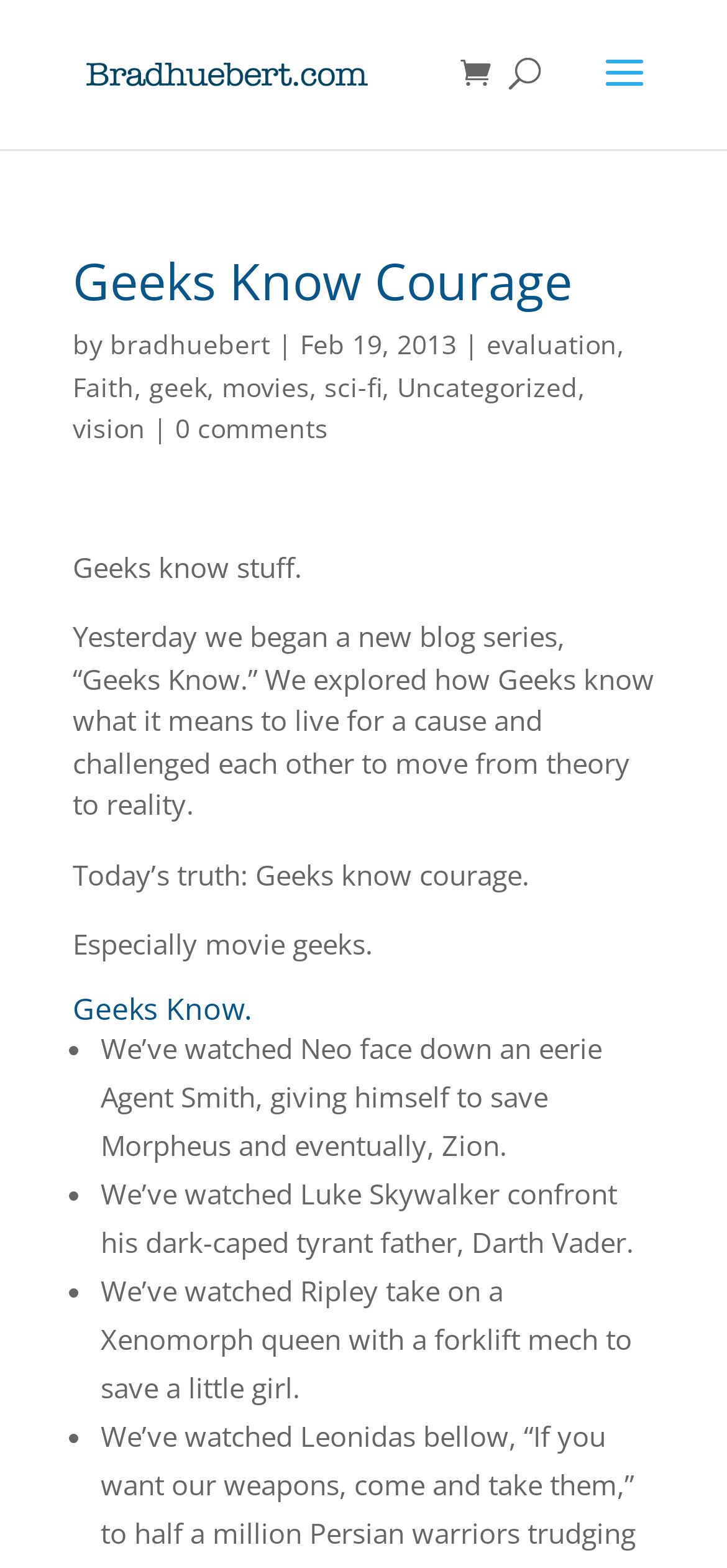Pinpoint the bounding box coordinates of the area that should be clicked to complete the following instruction: "go to Bradhuebert.com". The coordinates must be given as four float numbers between 0 and 1, i.e., [left, top, right, bottom].

[0.11, 0.033, 0.51, 0.057]